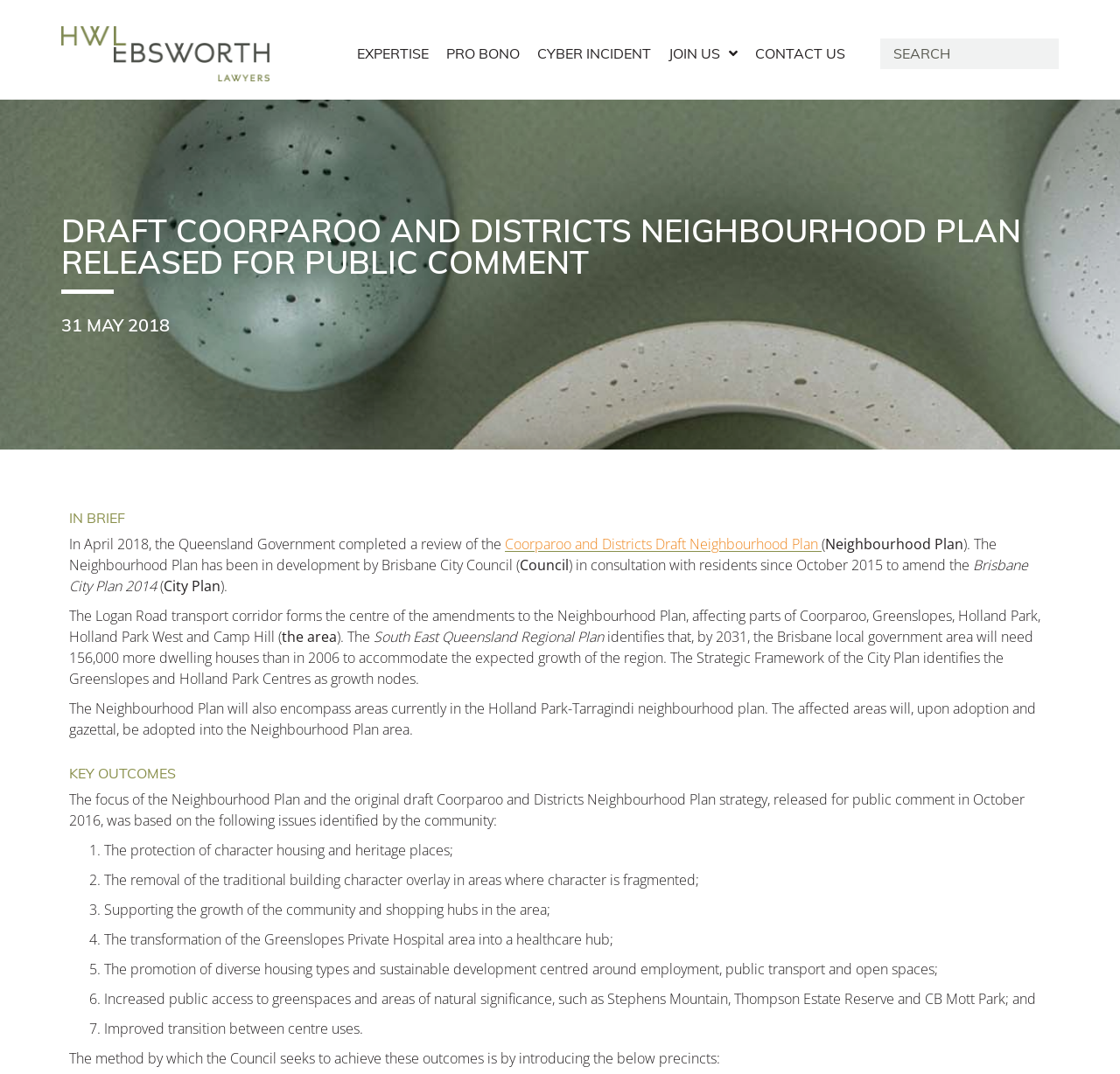Please identify the bounding box coordinates of the element's region that needs to be clicked to fulfill the following instruction: "Click on Coorparoo and Districts Draft Neighbourhood Plan link". The bounding box coordinates should consist of four float numbers between 0 and 1, i.e., [left, top, right, bottom].

[0.451, 0.498, 0.734, 0.515]